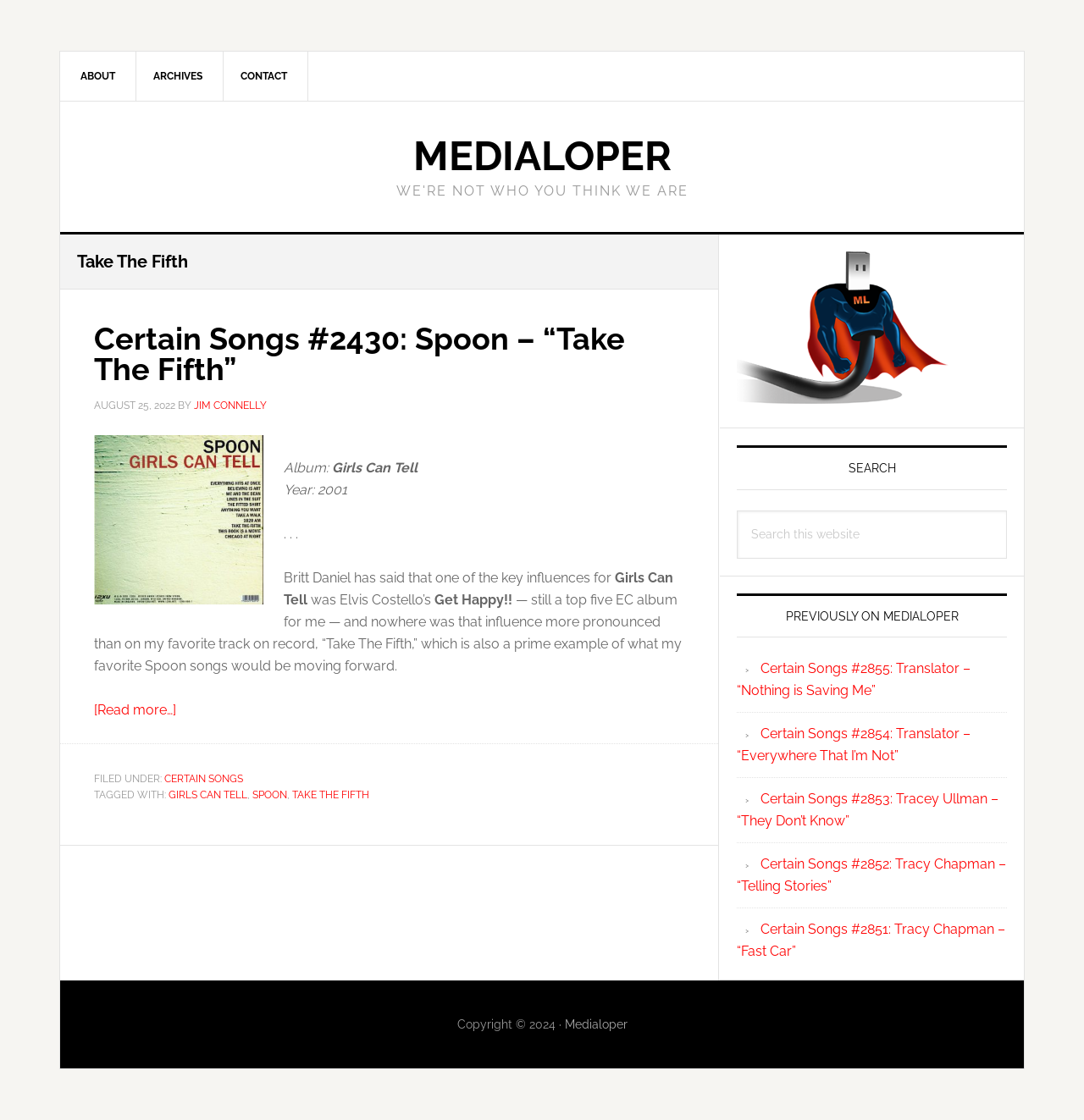Write a detailed summary of the webpage, including text, images, and layout.

The webpage is an archive page for "Take The Fifth" on Medialoper. At the top, there are two skip links, one for main content and one for primary sidebar. Below these links, there is a secondary navigation menu with three links: "ABOUT", "ARCHIVES", and "CONTACT". 

To the right of the navigation menu, there is a prominent link "MEDIALOPER" with a larger font size. 

The main content area is divided into two sections. On the left, there is an article titled "Certain Songs #2430: Spoon – “Take The Fifth”". The article has a heading, a time stamp "AUGUST 25, 2022", and an author "JIM CONNELLY". The content of the article discusses the song "Take The Fifth" by Spoon and its influences. There is a "Read more…" link at the end of the article.

On the right side, there is a primary sidebar with a heading "Primary Sidebar". It contains an image "Lopy", a search bar with a placeholder text "Search this website", and a section titled "PREVIOUSLY ON MEDIALOPER" with five links to previous articles.

At the bottom of the page, there is a footer section with copyright information "Copyright © 2024 ·" and a link to "Medialoper".